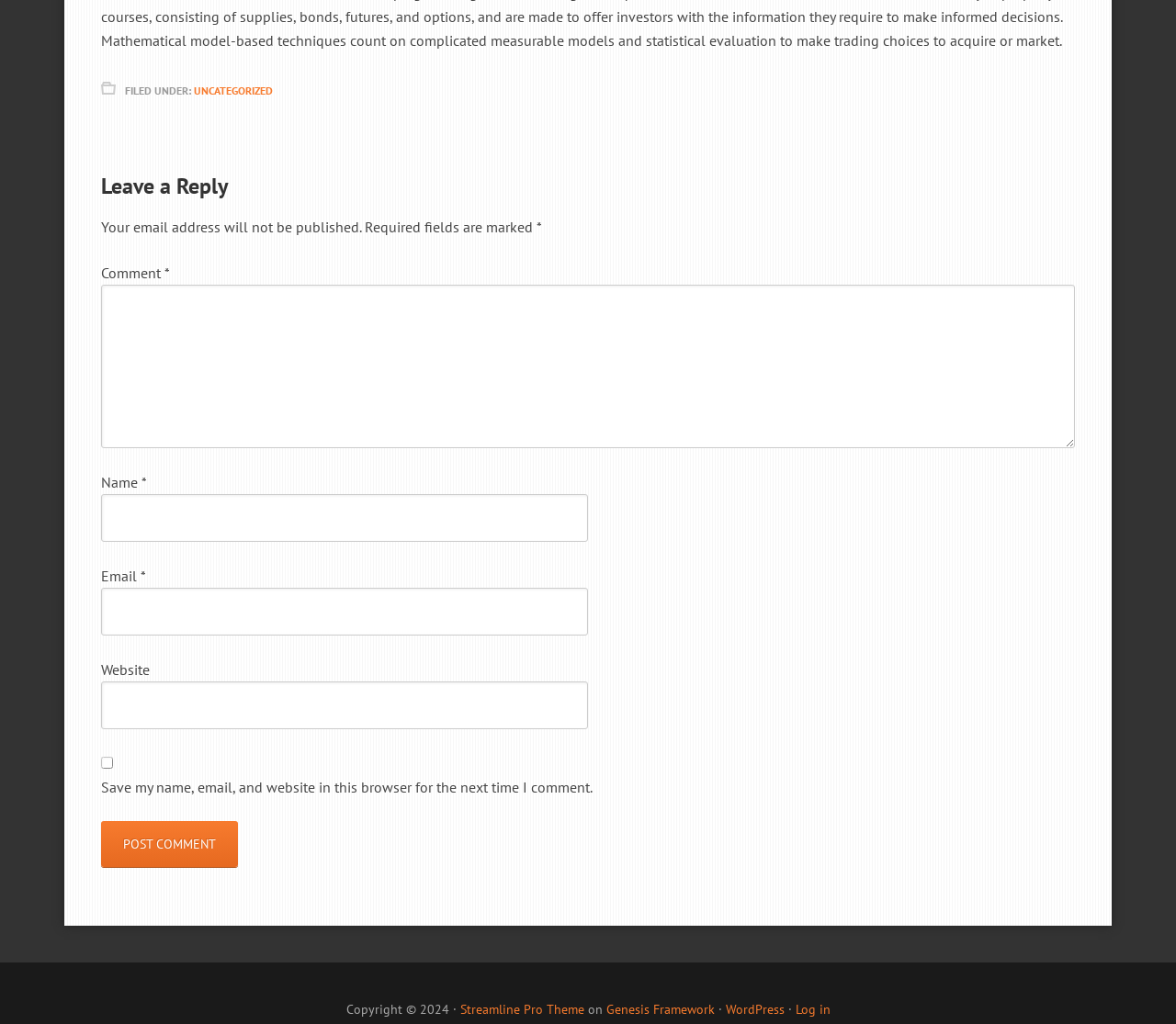Provide the bounding box coordinates of the UI element that matches the description: "Genesis Framework".

[0.515, 0.978, 0.607, 0.994]